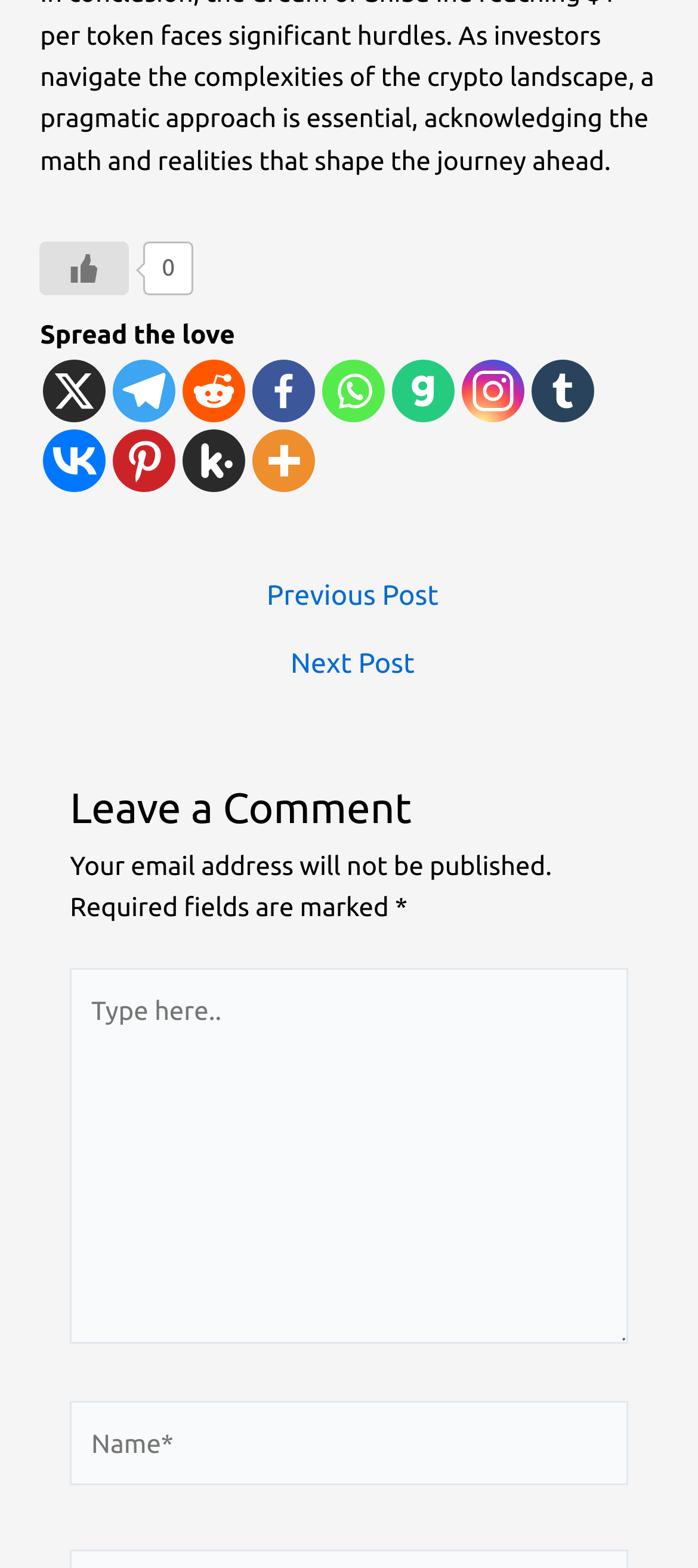What is the purpose of the 'Like Button'?
Please provide a single word or phrase as your answer based on the image.

To like a post